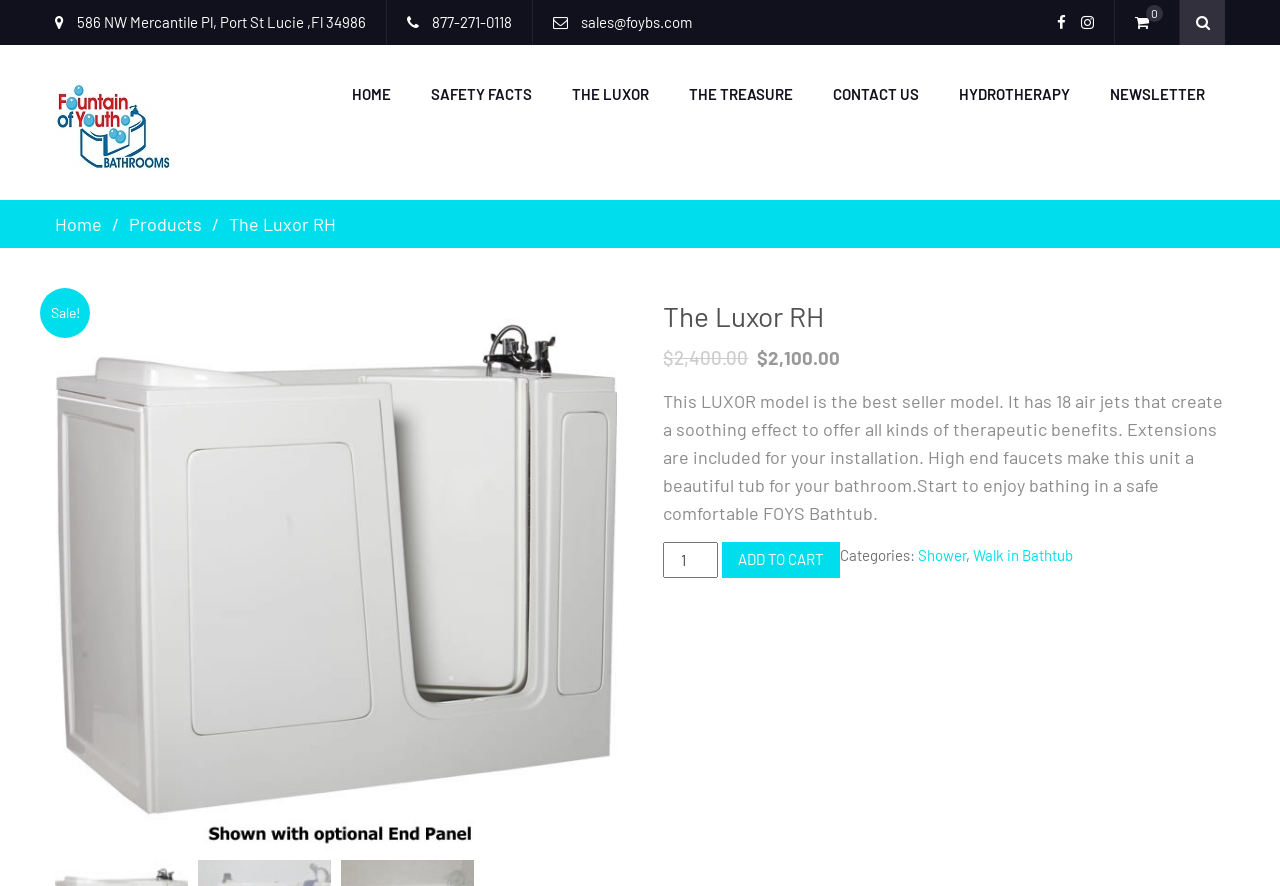What is included for installation?
Please give a detailed answer to the question using the information shown in the image.

According to the product description, extensions are included for the installation of the Luxor RH.